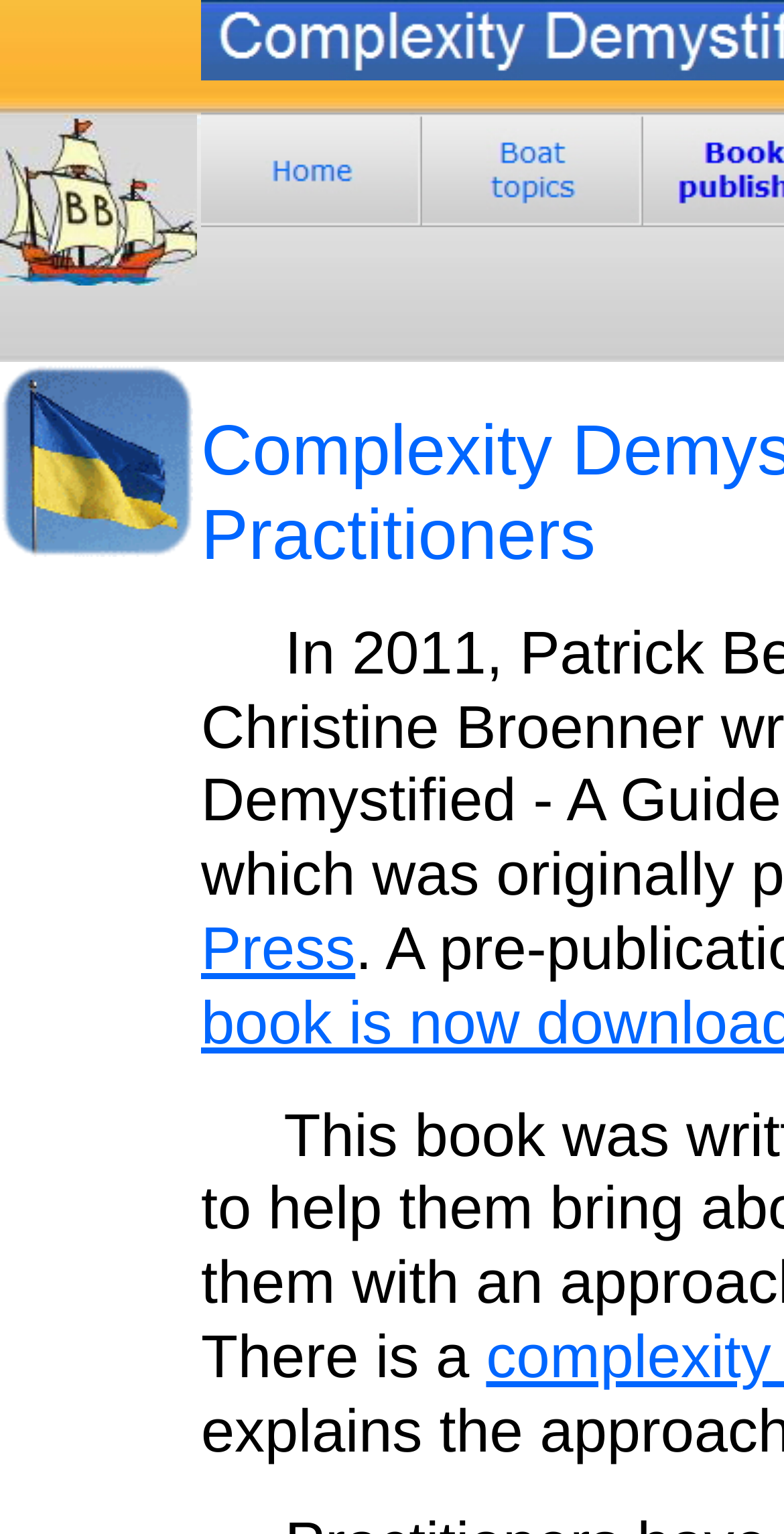Please give a succinct answer to the question in one word or phrase:
How many rows are in the top table?

4